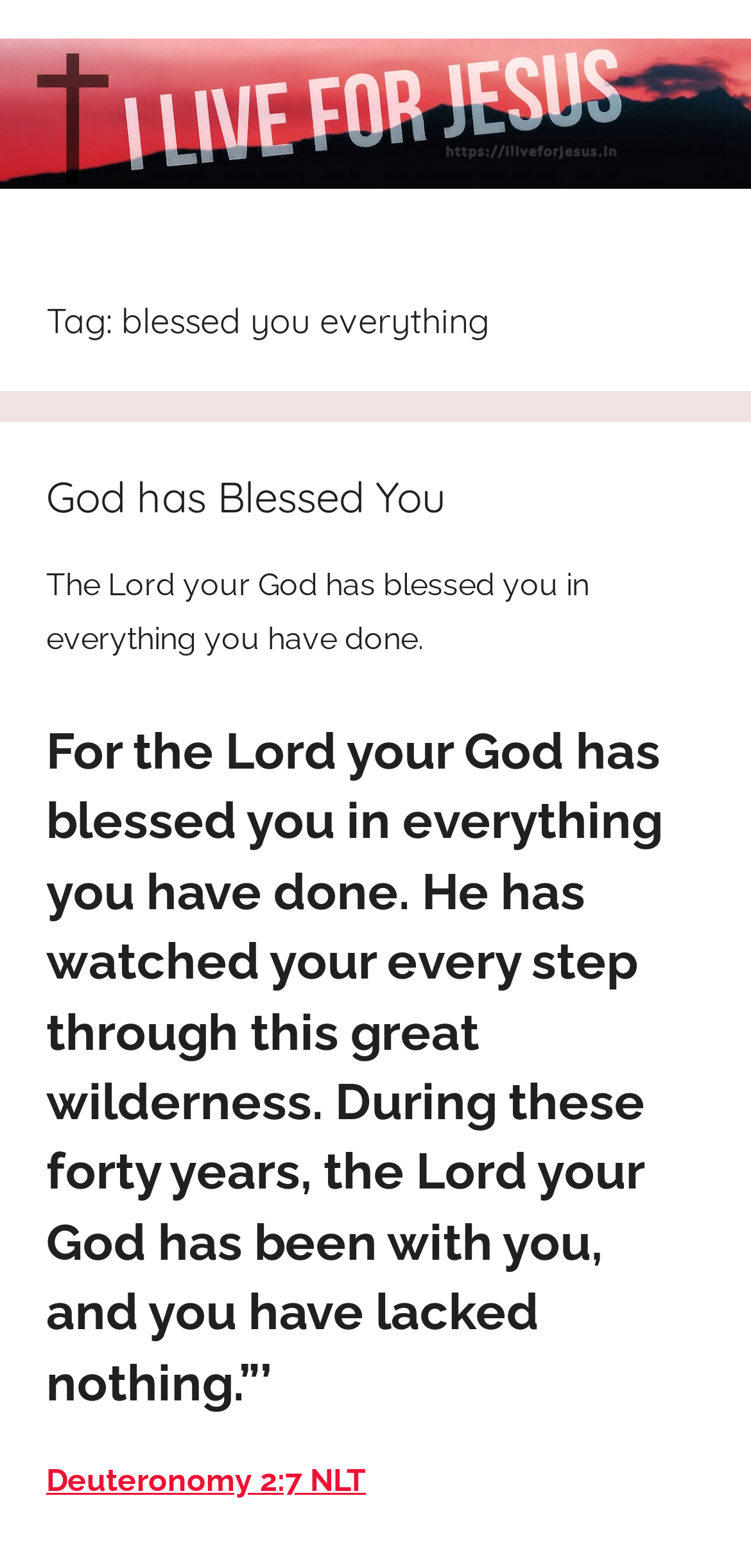Locate the bounding box of the UI element described in the following text: "God has Blessed You".

[0.062, 0.3, 0.595, 0.334]